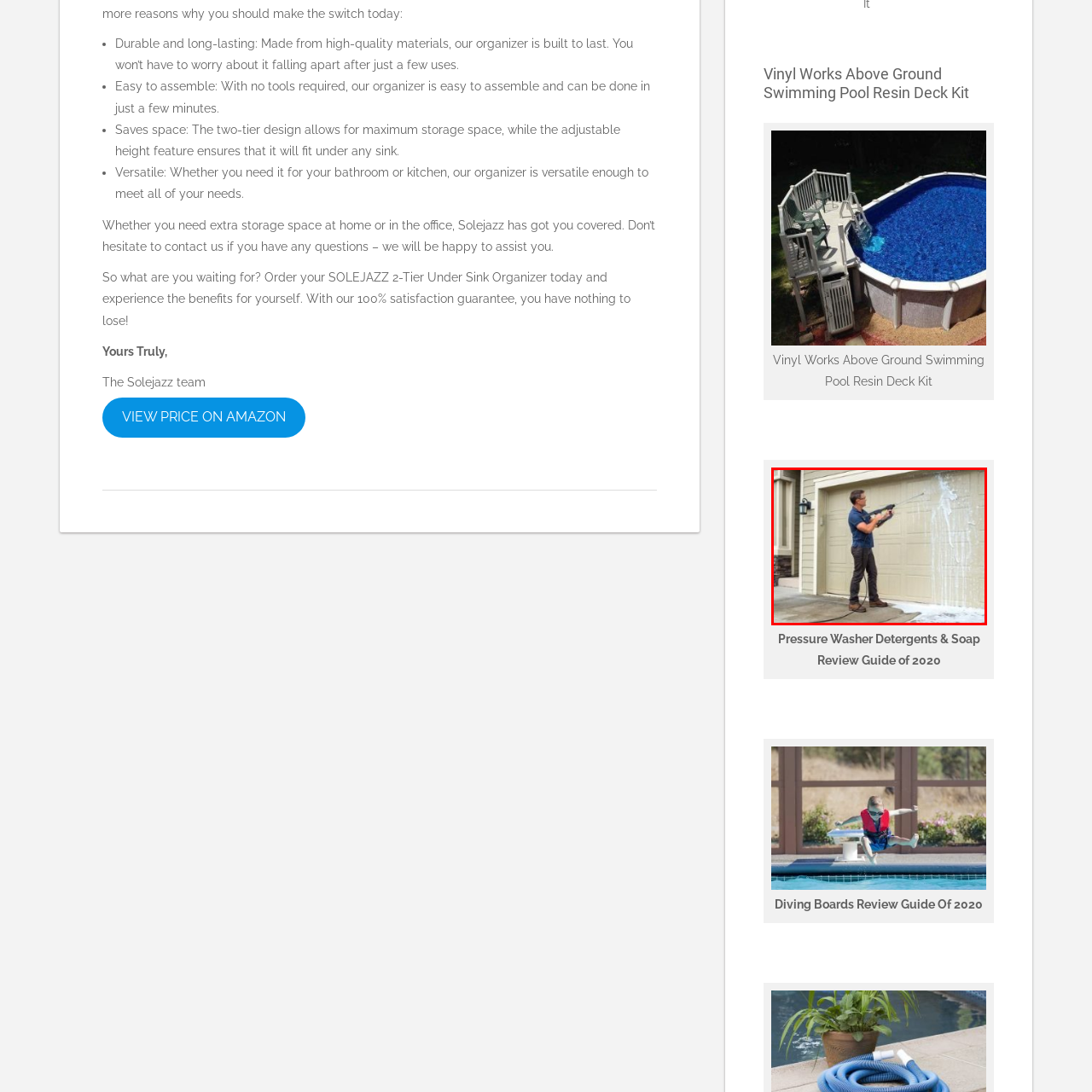Examine the content inside the red bounding box and offer a comprehensive answer to the following question using the details from the image: What is the condition of the surrounding area?

The surrounding area is well-maintained, which can be inferred from the clean and tidy appearance of the garage's exterior, the concrete driveway, and the overall cleanliness of the environment.